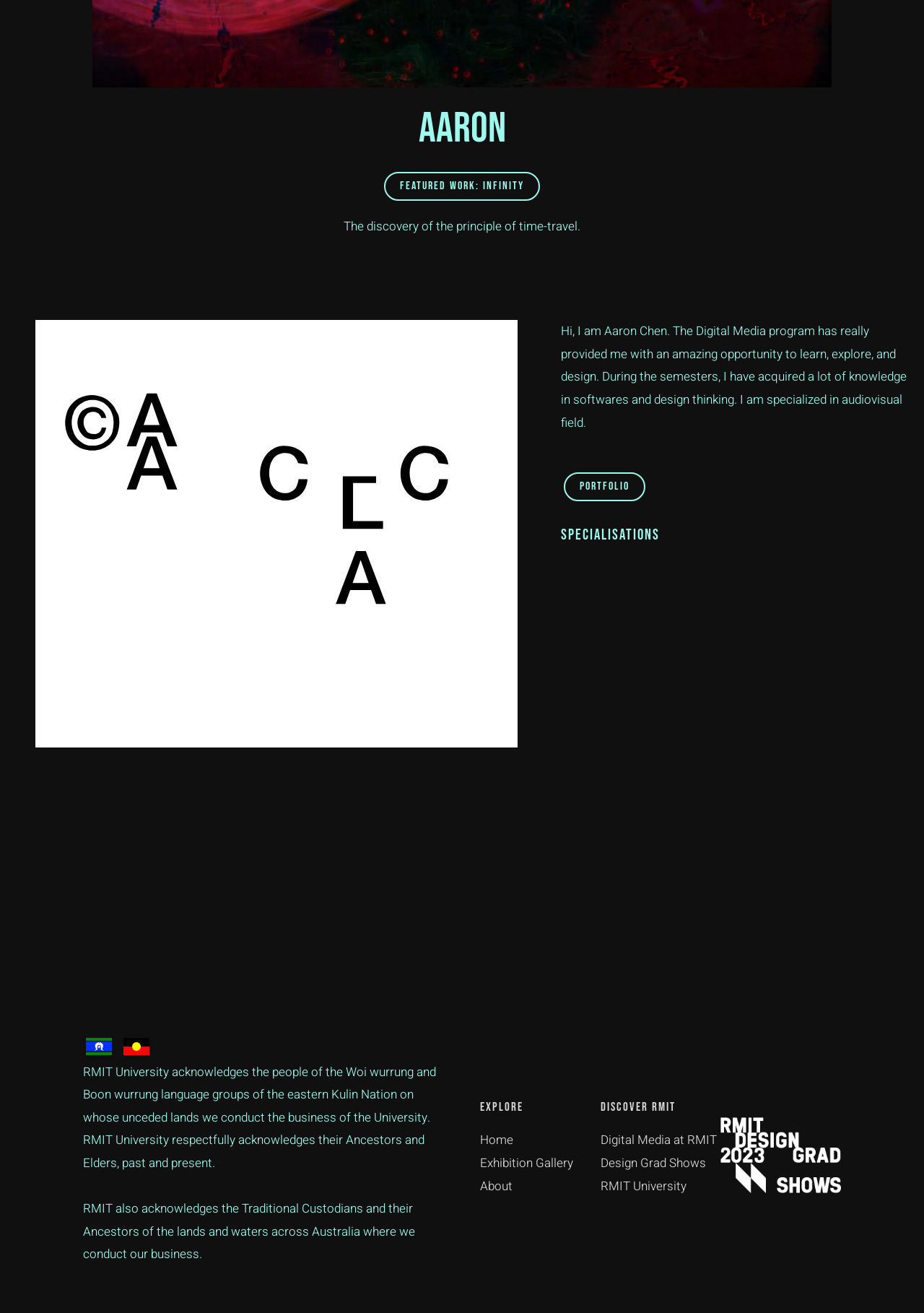Calculate the bounding box coordinates for the UI element based on the following description: "Exhibition Gallery". Ensure the coordinates are four float numbers between 0 and 1, i.e., [left, top, right, bottom].

[0.52, 0.879, 0.62, 0.893]